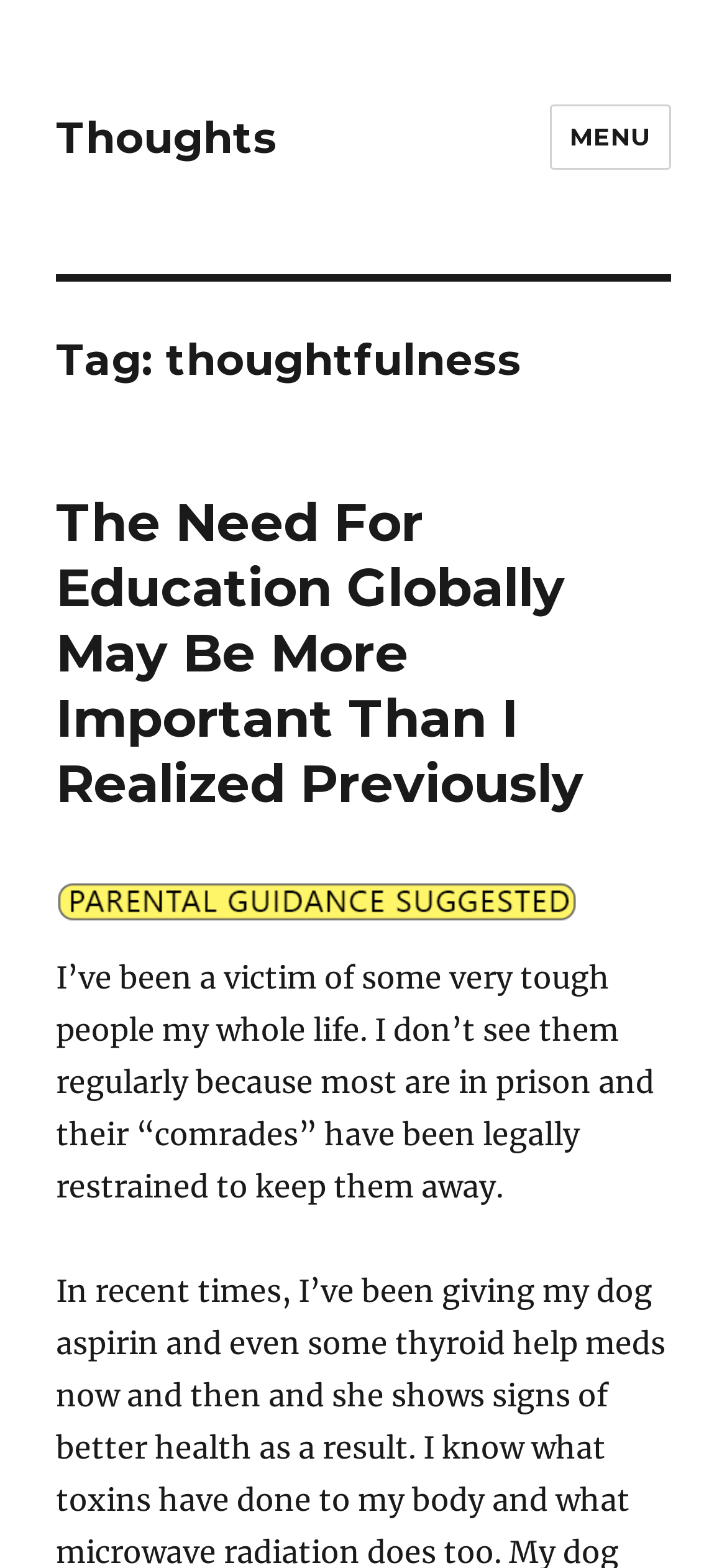Utilize the details in the image to give a detailed response to the question: What is the purpose of the button at the top right corner?

The button at the top right corner has the text 'MENU' and is described as 'expanded: False controls: site-navigation social-navigation', indicating that it is a menu button that controls site navigation and social navigation.